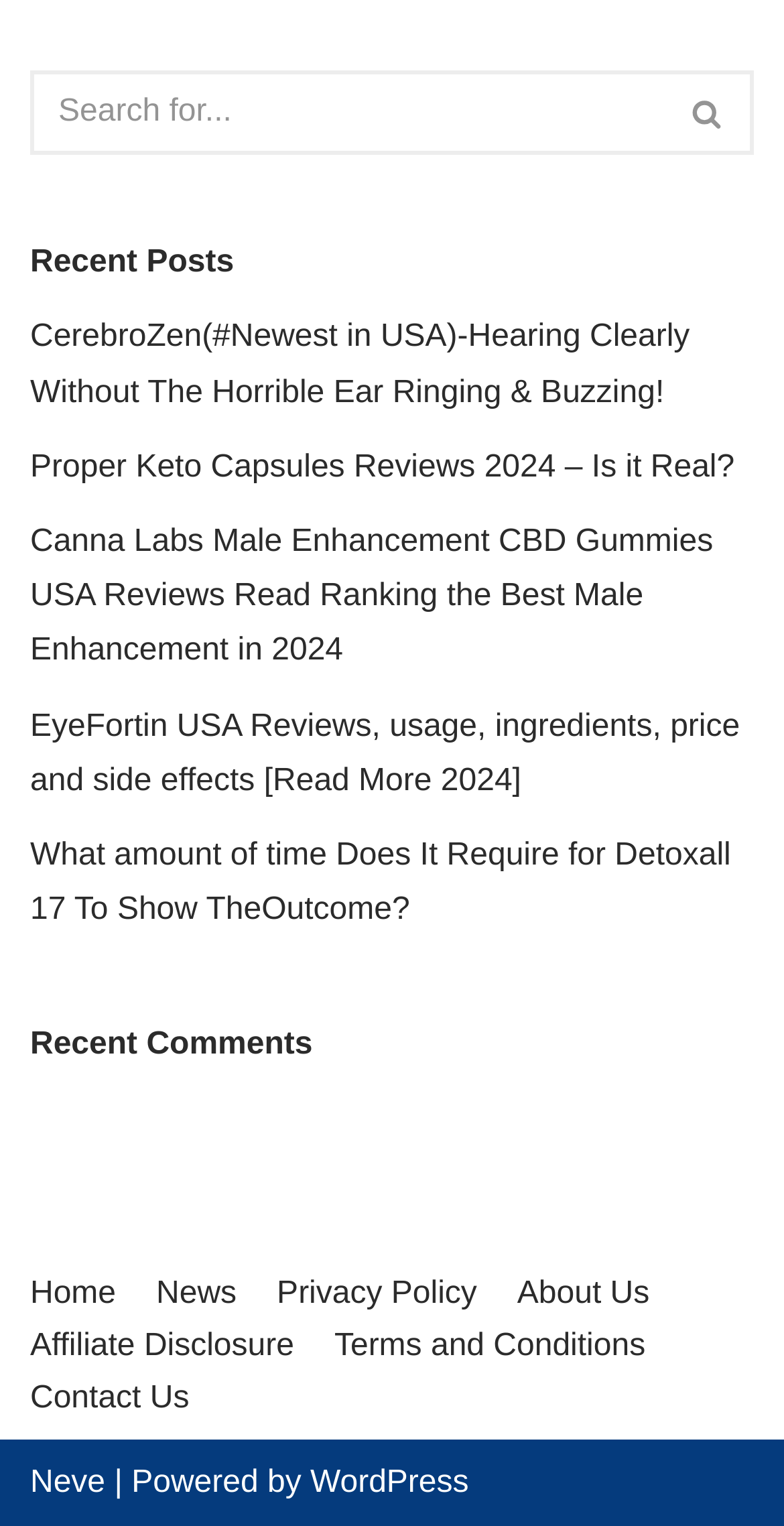Please identify the bounding box coordinates of the element on the webpage that should be clicked to follow this instruction: "Read the recent post about CerebroZen". The bounding box coordinates should be given as four float numbers between 0 and 1, formatted as [left, top, right, bottom].

[0.038, 0.21, 0.88, 0.268]